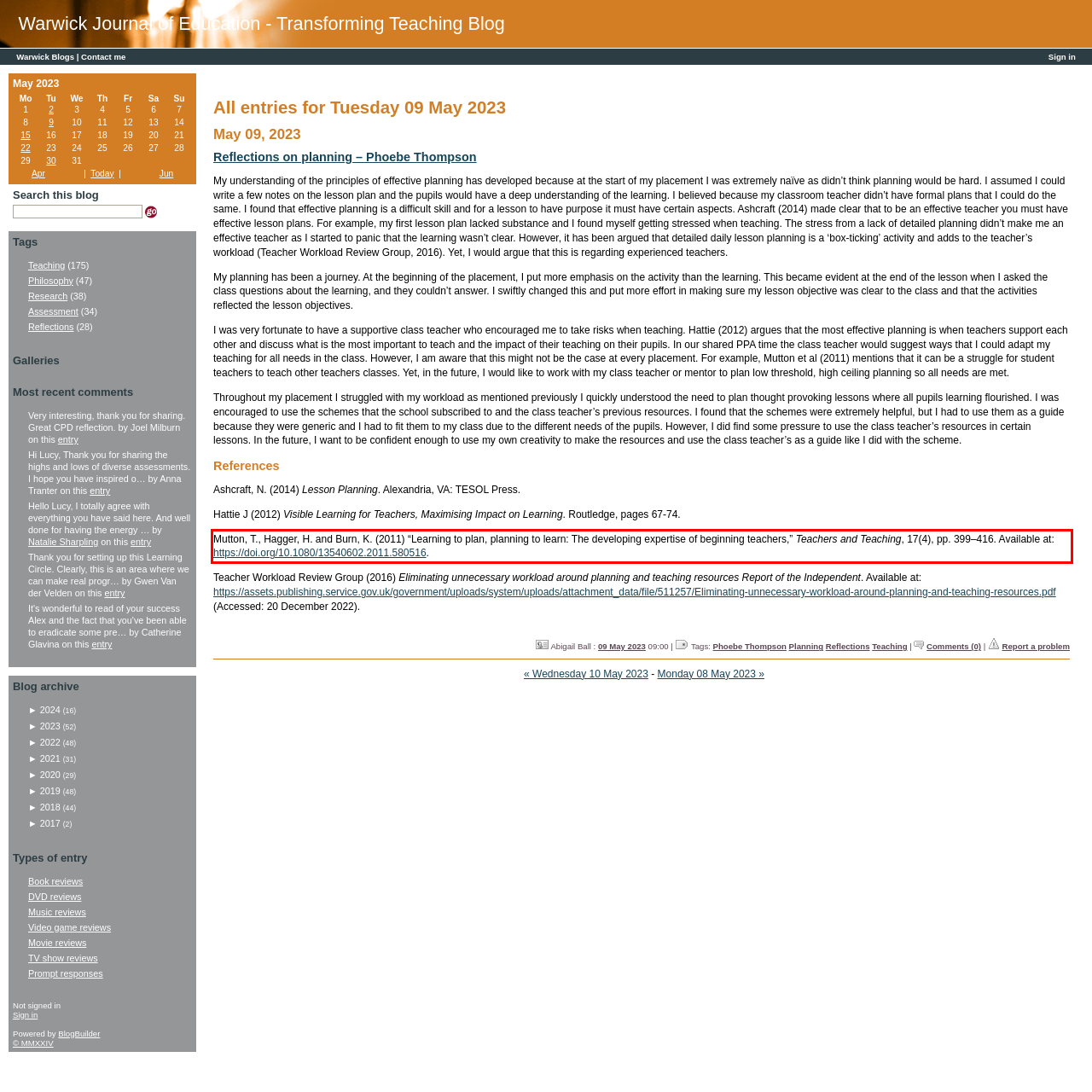Analyze the red bounding box in the provided webpage screenshot and generate the text content contained within.

Mutton, T., Hagger, H. and Burn, K. (2011) “Learning to plan, planning to learn: The developing expertise of beginning teachers,” Teachers and Teaching, 17(4), pp. 399–416. Available at: https://doi.org/10.1080/13540602.2011.580516.